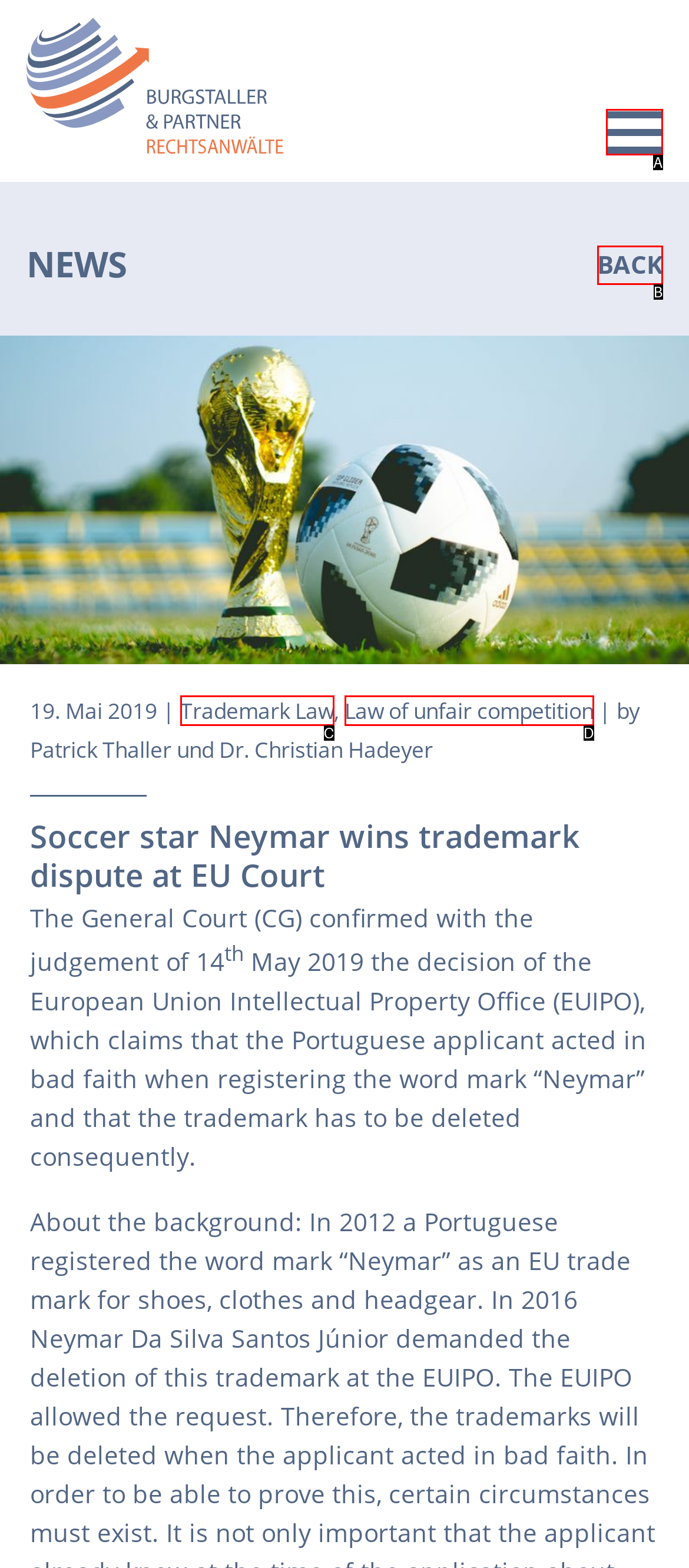Match the description: Back to the correct HTML element. Provide the letter of your choice from the given options.

B